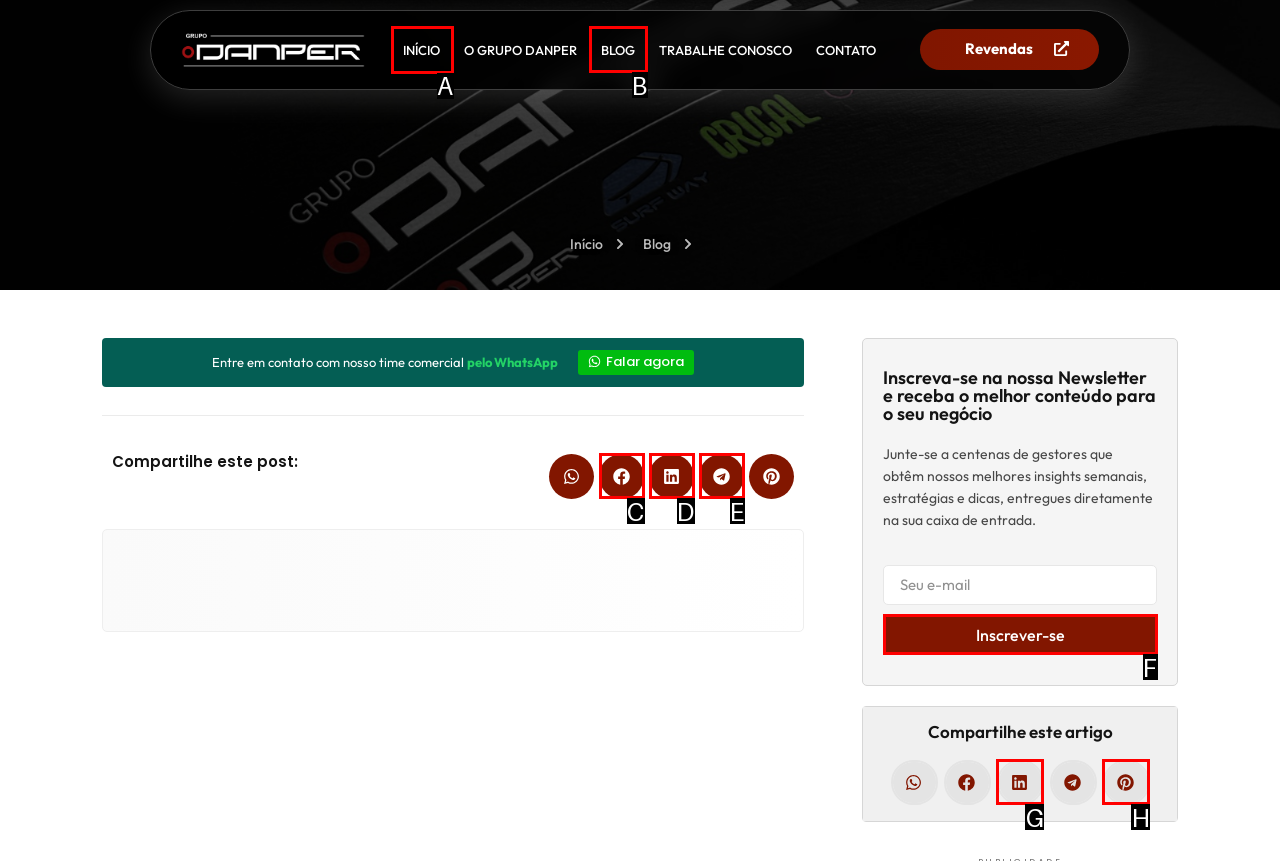Which letter corresponds to the correct option to complete the task: Click on INÍCIO?
Answer with the letter of the chosen UI element.

A